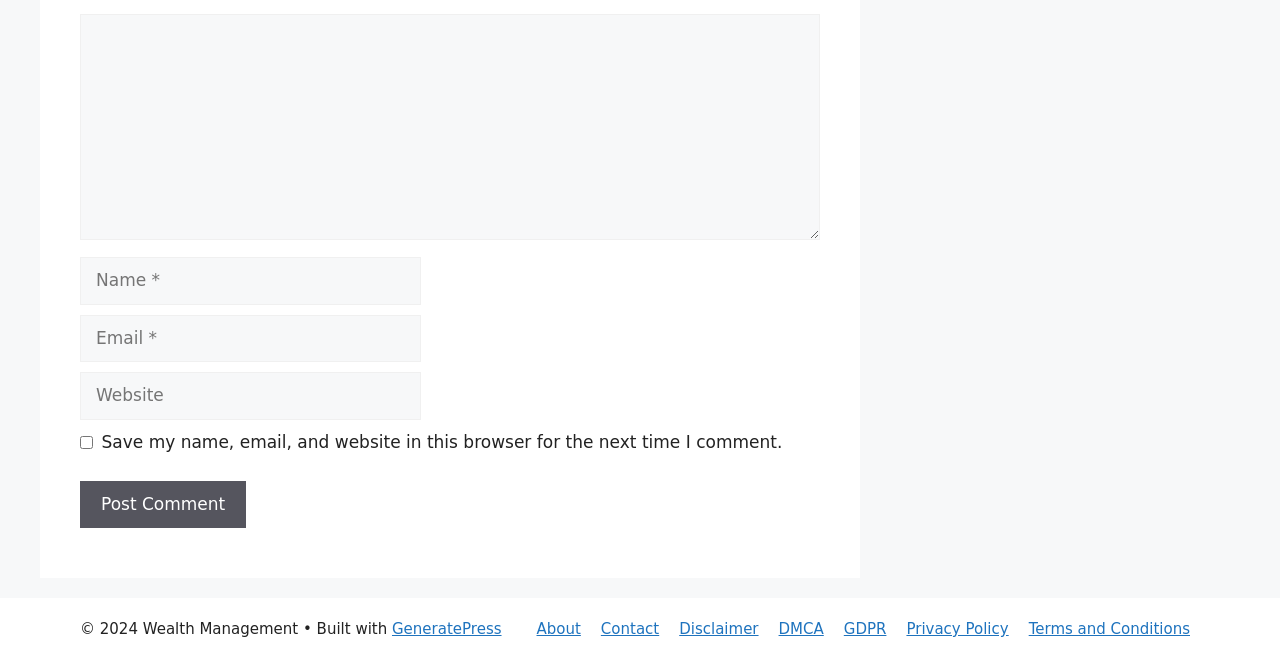Pinpoint the bounding box coordinates of the area that must be clicked to complete this instruction: "Visit the About page".

[0.419, 0.938, 0.454, 0.966]